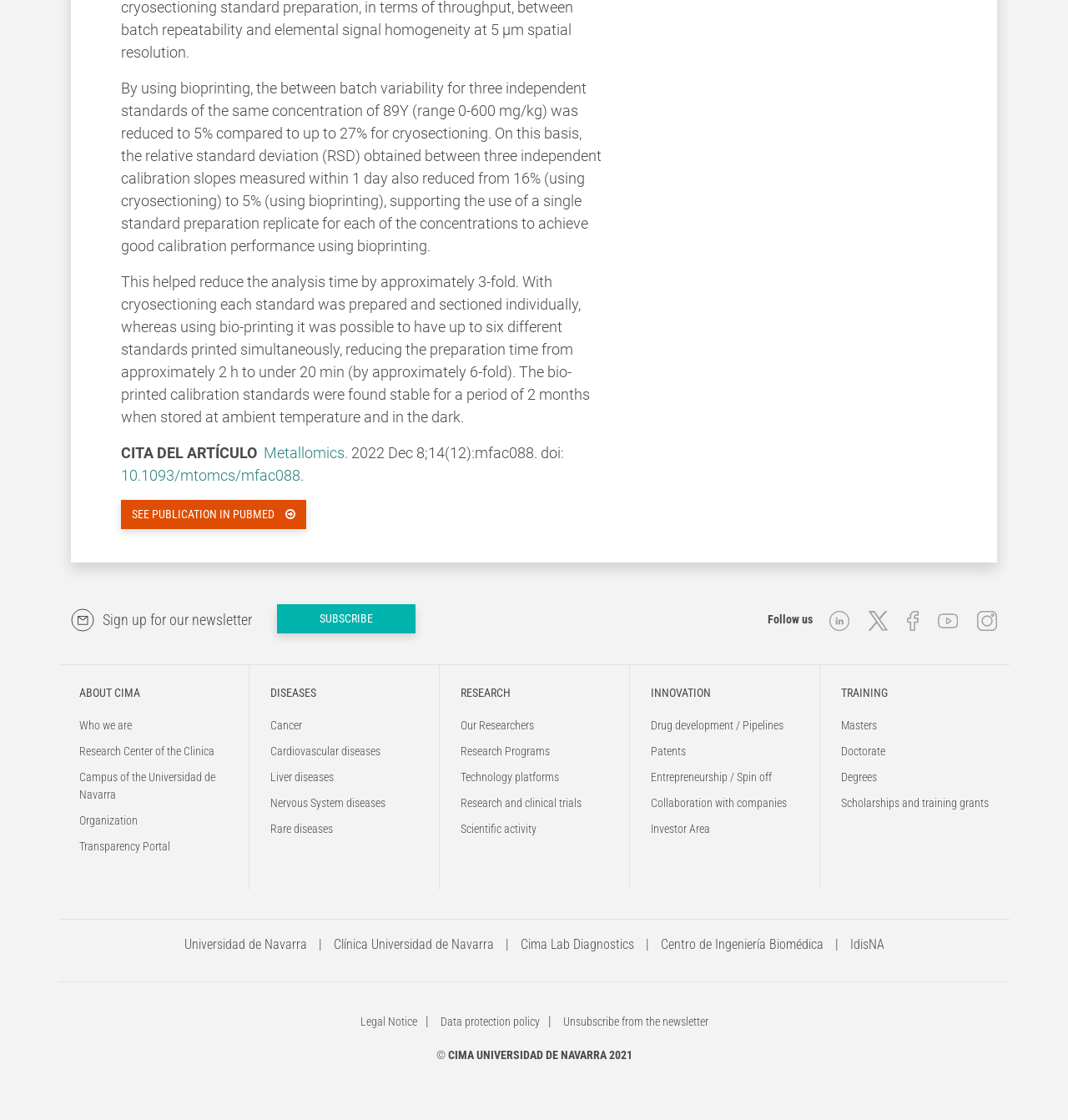Please locate the bounding box coordinates of the element's region that needs to be clicked to follow the instruction: "Read about diseases". The bounding box coordinates should be provided as four float numbers between 0 and 1, i.e., [left, top, right, bottom].

[0.253, 0.613, 0.391, 0.625]